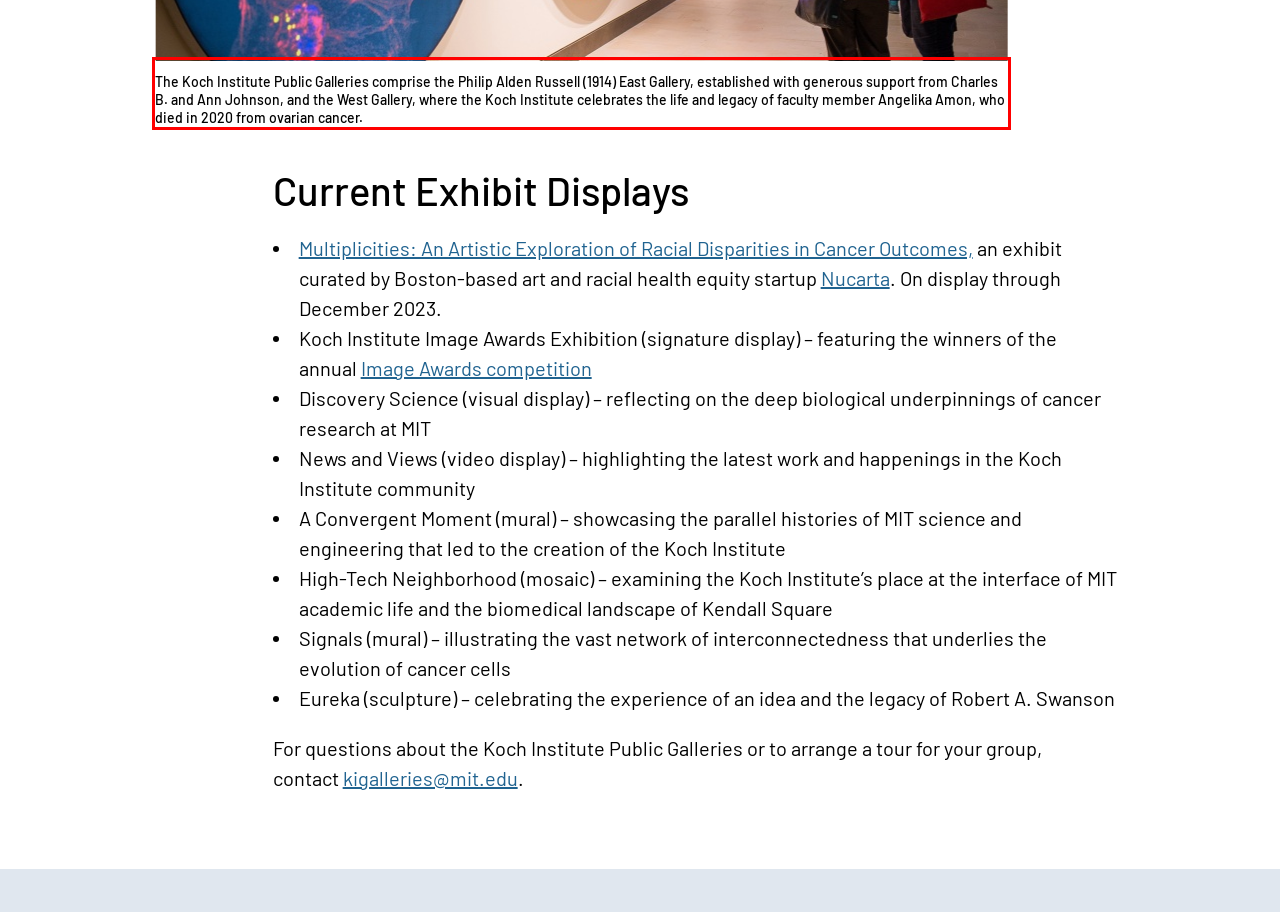Identify and extract the text within the red rectangle in the screenshot of the webpage.

The Koch Institute Public Galleries comprise the Philip Alden Russell (1914) East Gallery, established with generous support from Charles B. and Ann Johnson, and the West Gallery, where the Koch Institute celebrates the life and legacy of faculty member Angelika Amon, who died in 2020 from ovarian cancer.